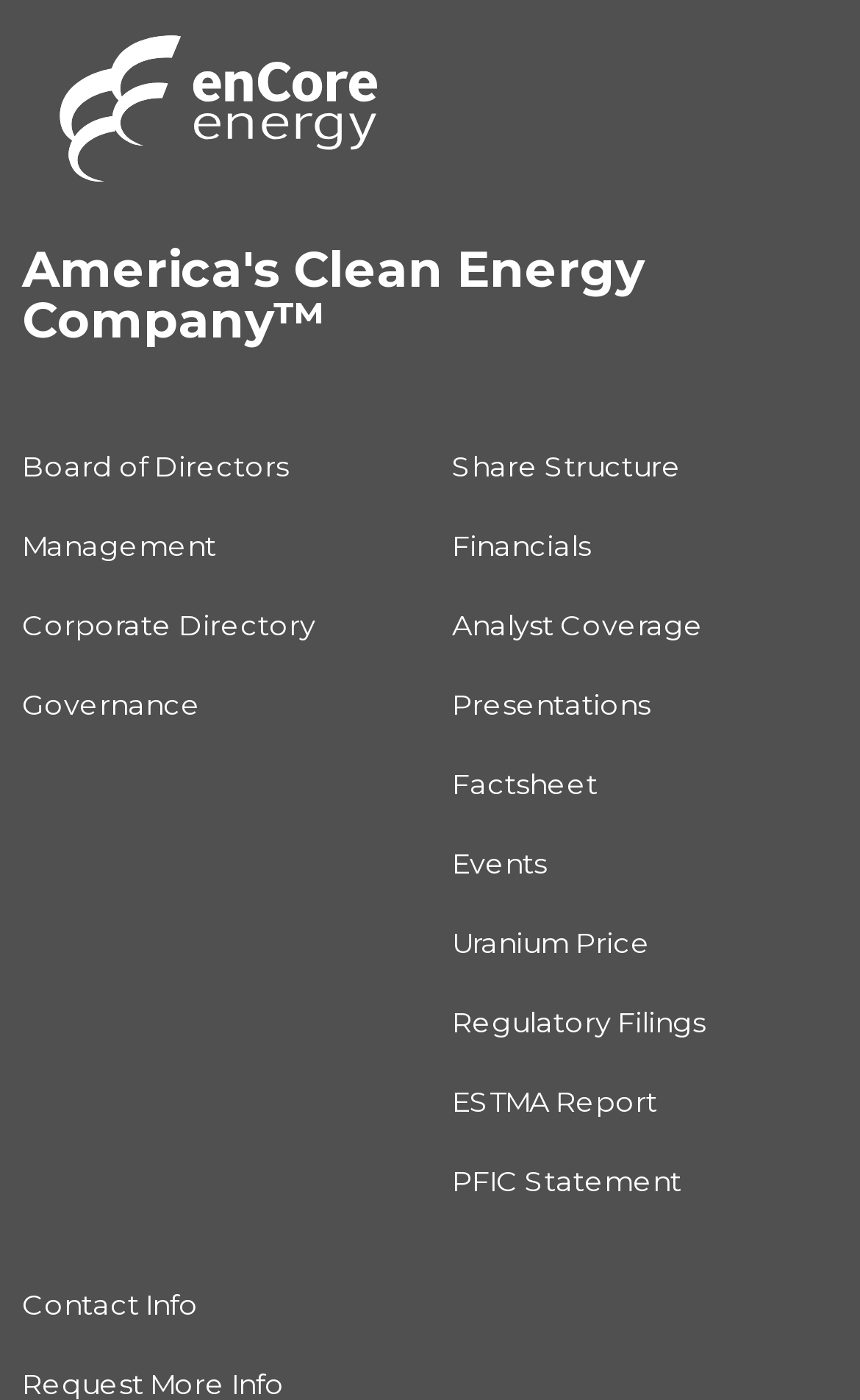Determine the bounding box for the described UI element: "Governance".

[0.026, 0.476, 0.474, 0.533]